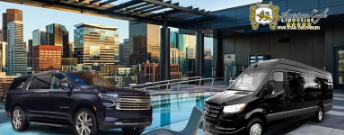Respond with a single word or short phrase to the following question: 
What is the color of the Mercedes-Benz van?

Black